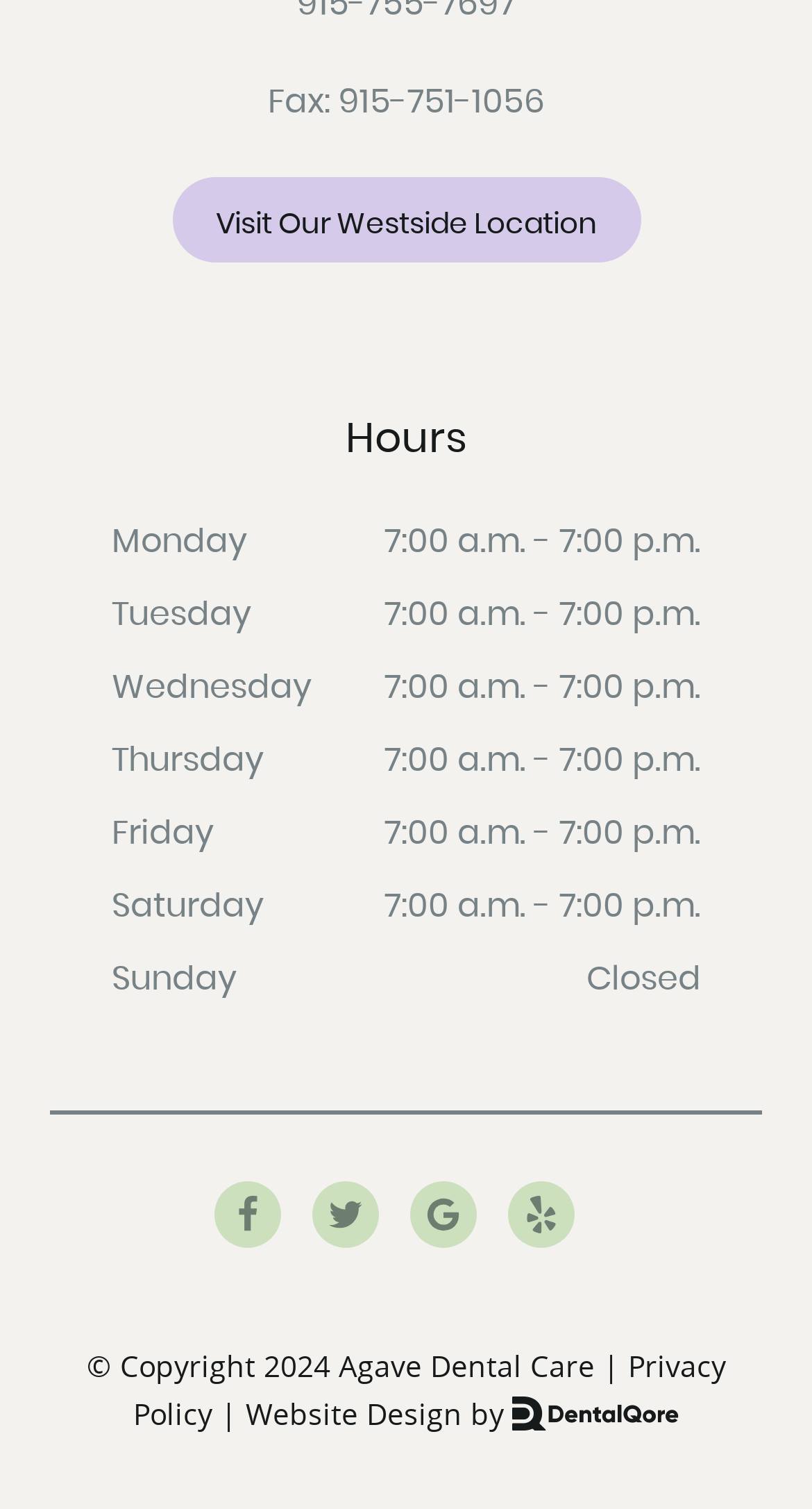Show the bounding box coordinates for the HTML element described as: "Twitter icon".

[0.383, 0.783, 0.465, 0.828]